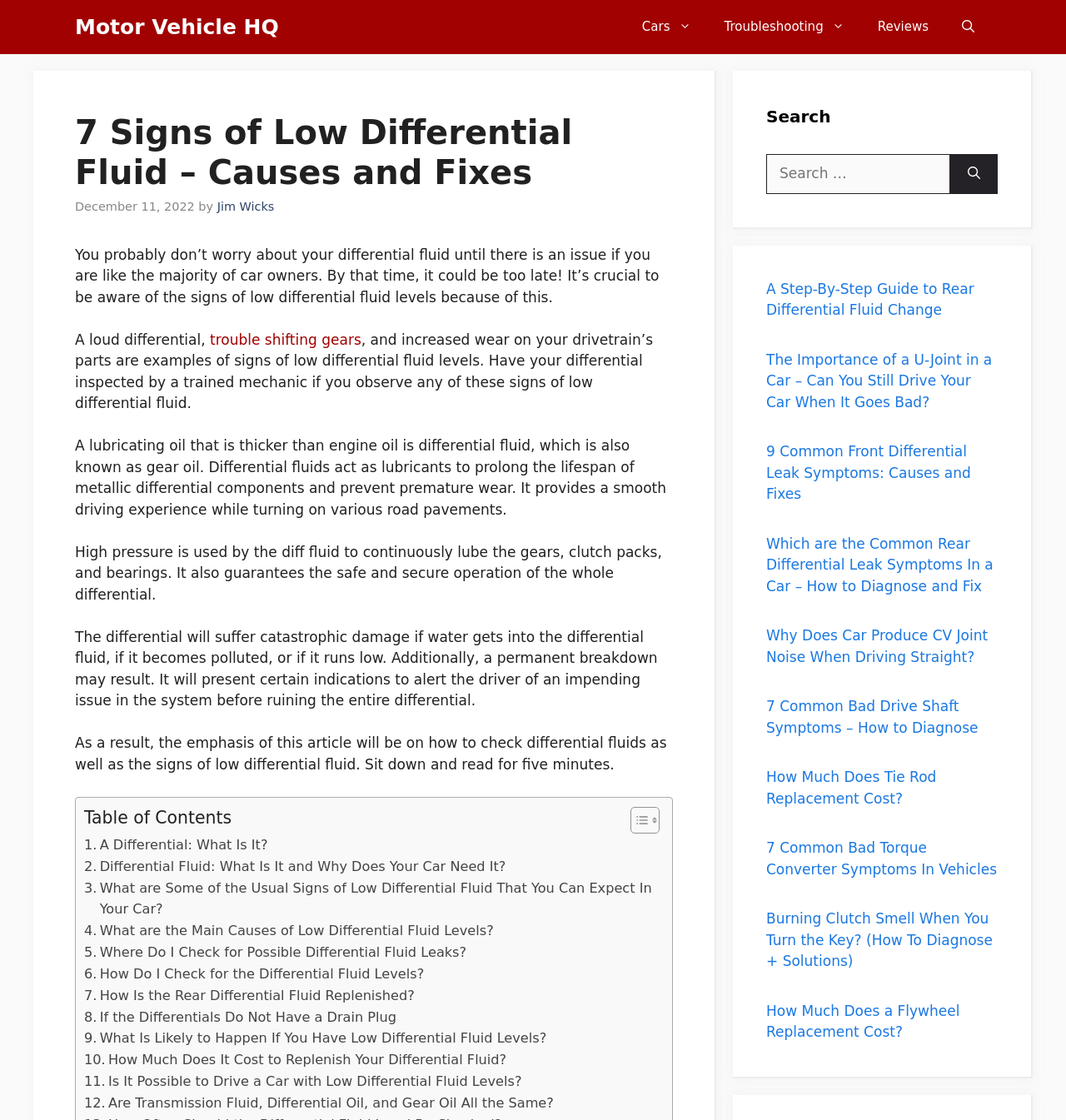Identify the bounding box coordinates for the element you need to click to achieve the following task: "Click on the link to read about 7 signs of low differential fluid". The coordinates must be four float values ranging from 0 to 1, formatted as [left, top, right, bottom].

[0.07, 0.1, 0.631, 0.172]